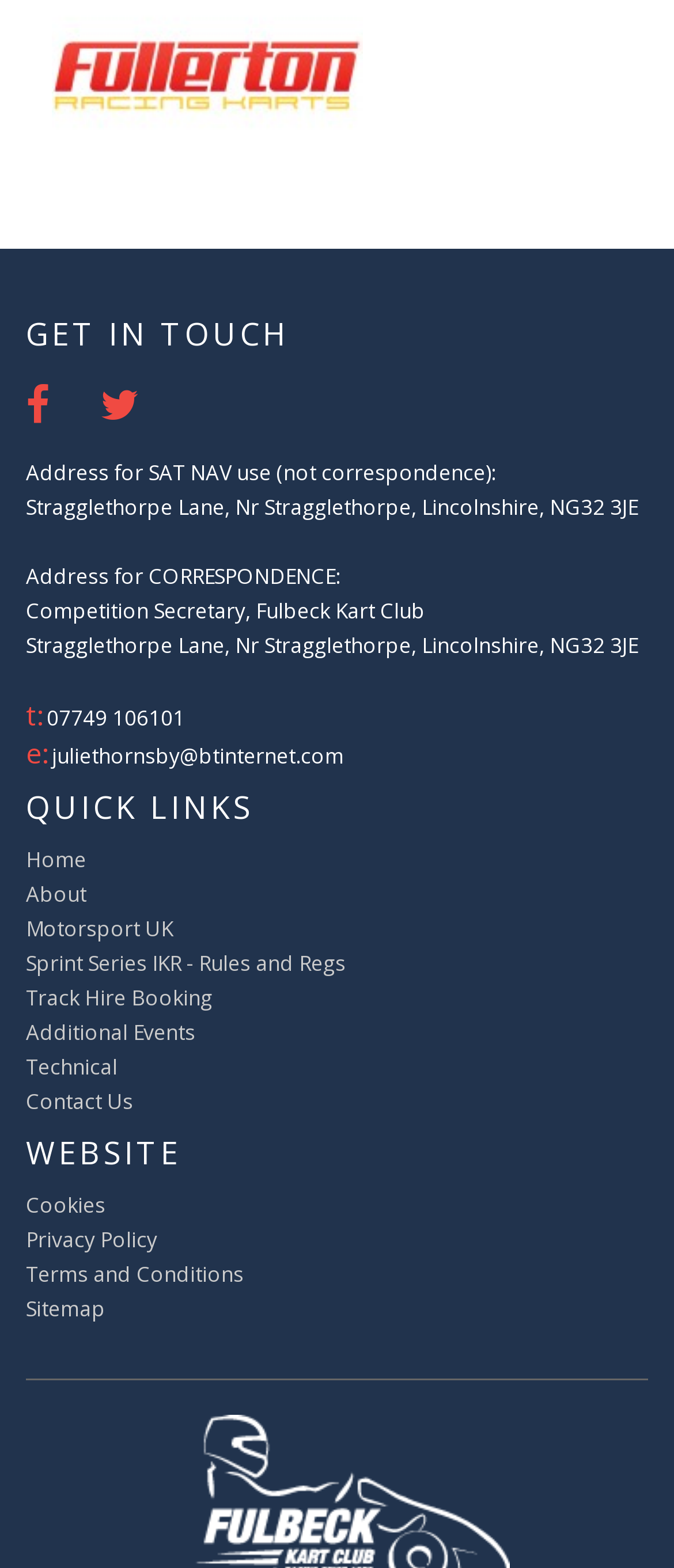Identify the bounding box coordinates of the element that should be clicked to fulfill this task: "Click the GET IN TOUCH heading". The coordinates should be provided as four float numbers between 0 and 1, i.e., [left, top, right, bottom].

[0.038, 0.203, 0.962, 0.225]